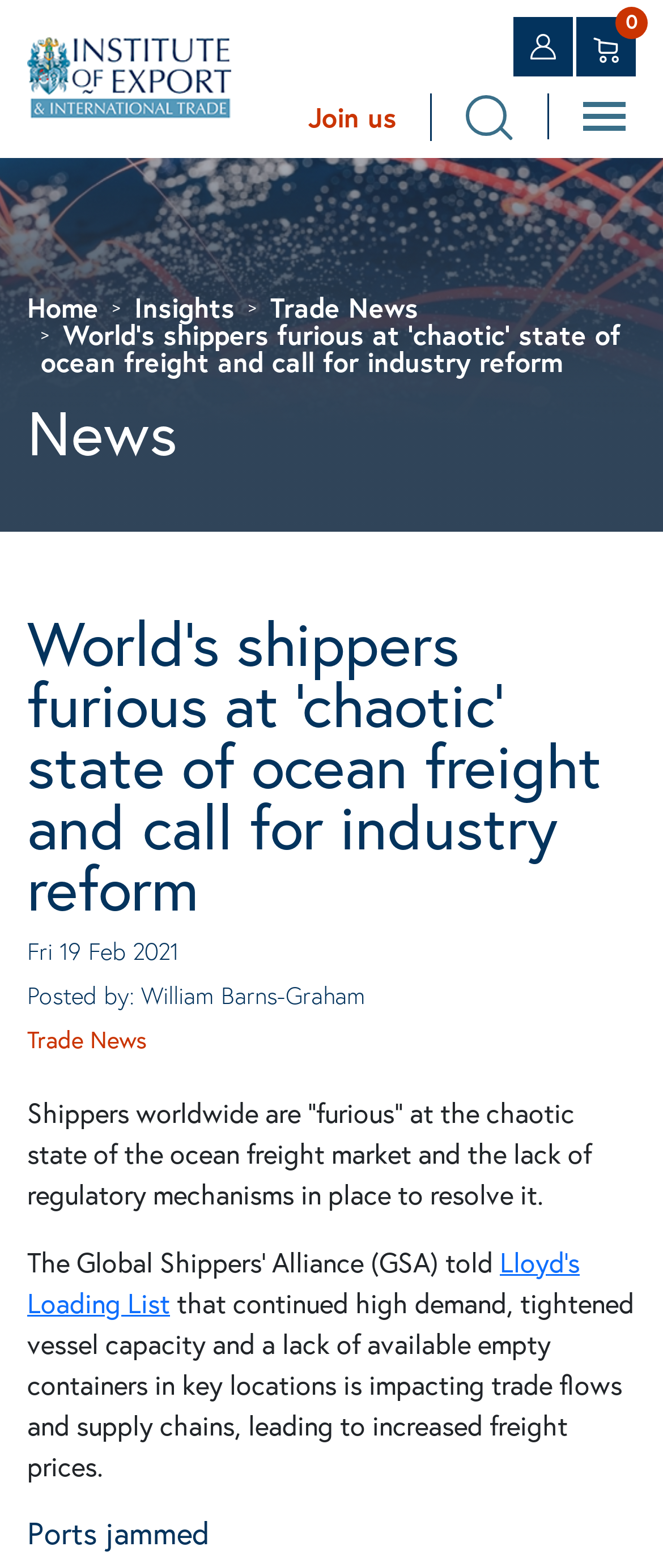Provide a brief response to the question below using one word or phrase:
What is the reason for increased freight prices?

High demand and lack of vessel capacity